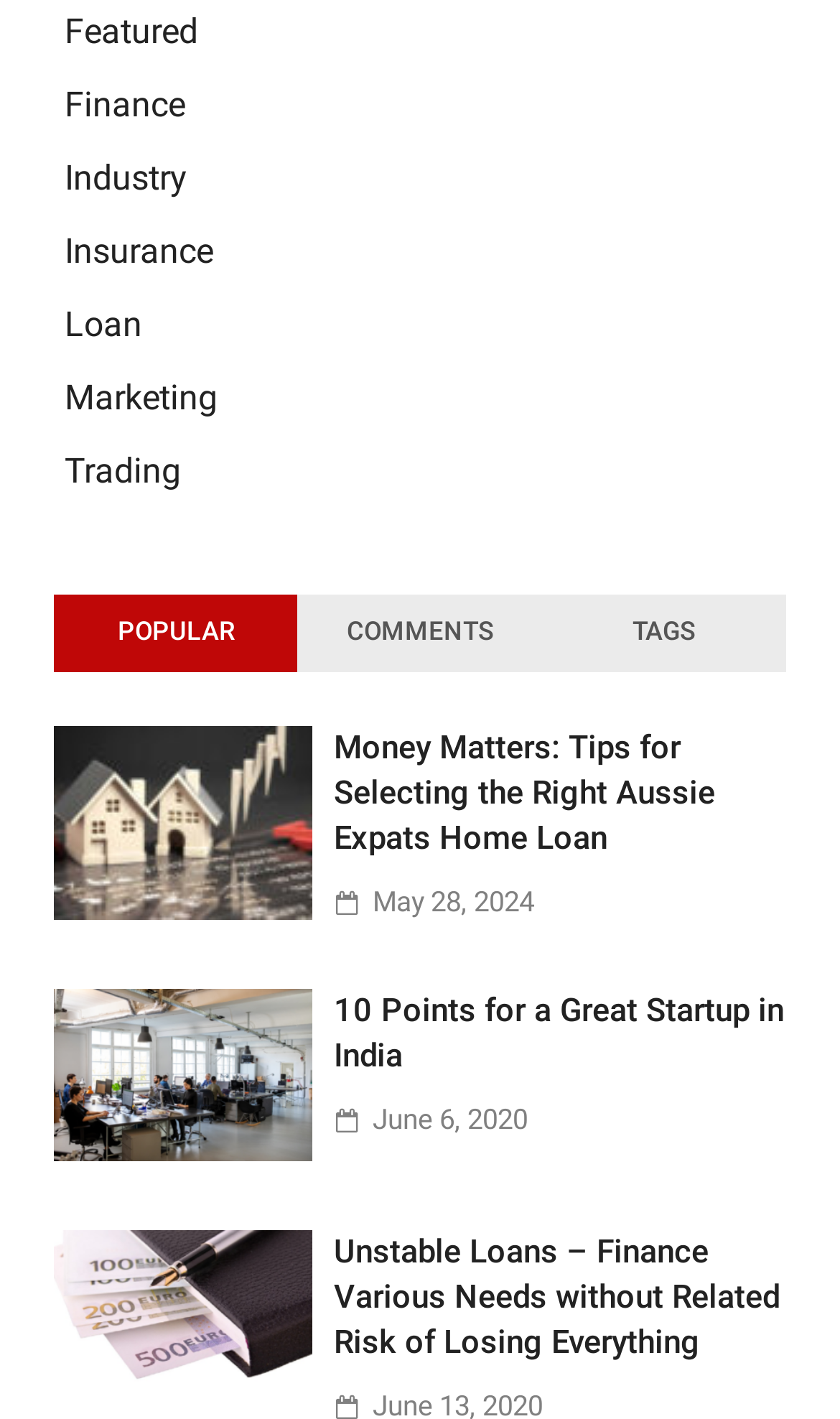How many articles are on the webpage?
Please provide a single word or phrase answer based on the image.

3